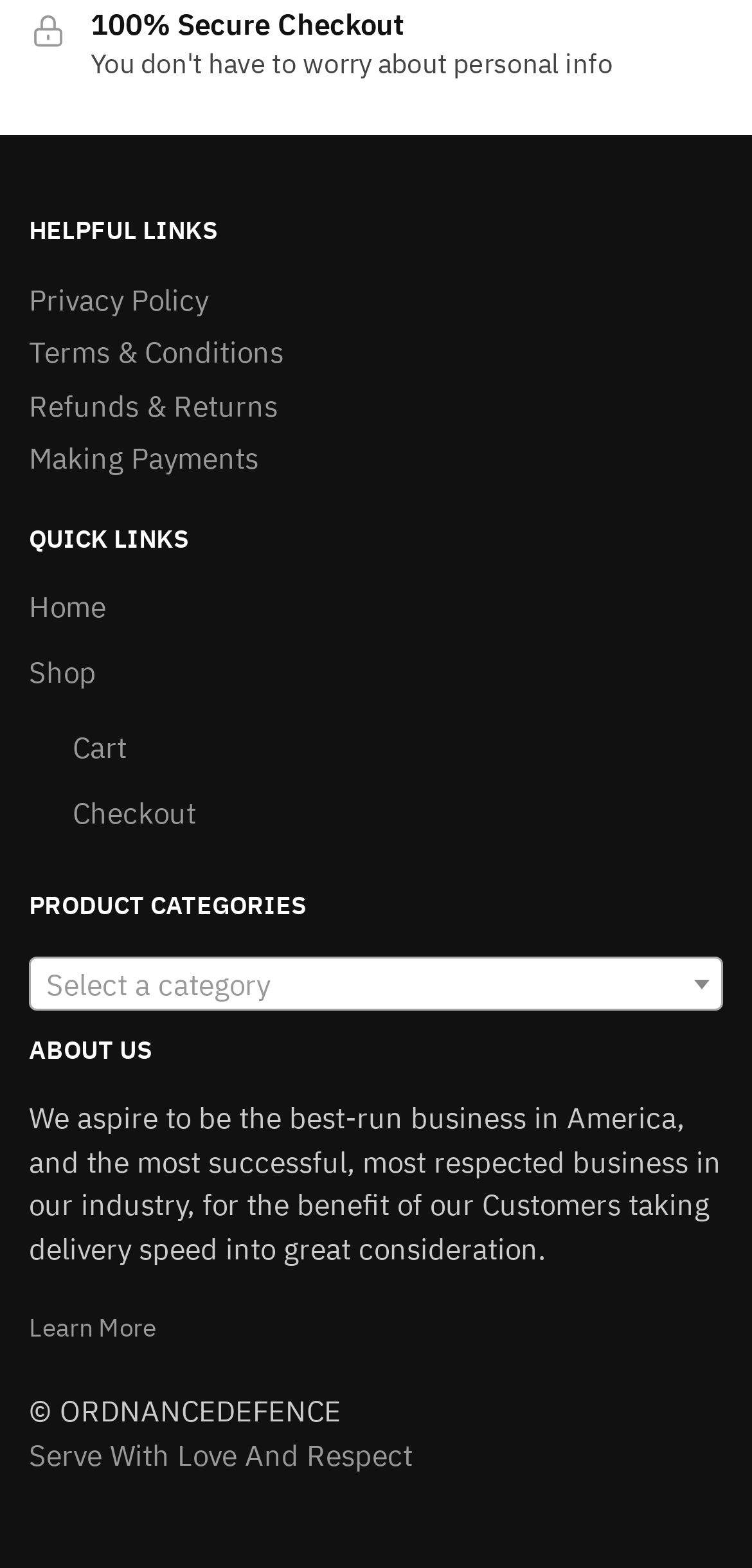Locate the coordinates of the bounding box for the clickable region that fulfills this instruction: "Select a category".

[0.038, 0.61, 0.962, 0.644]